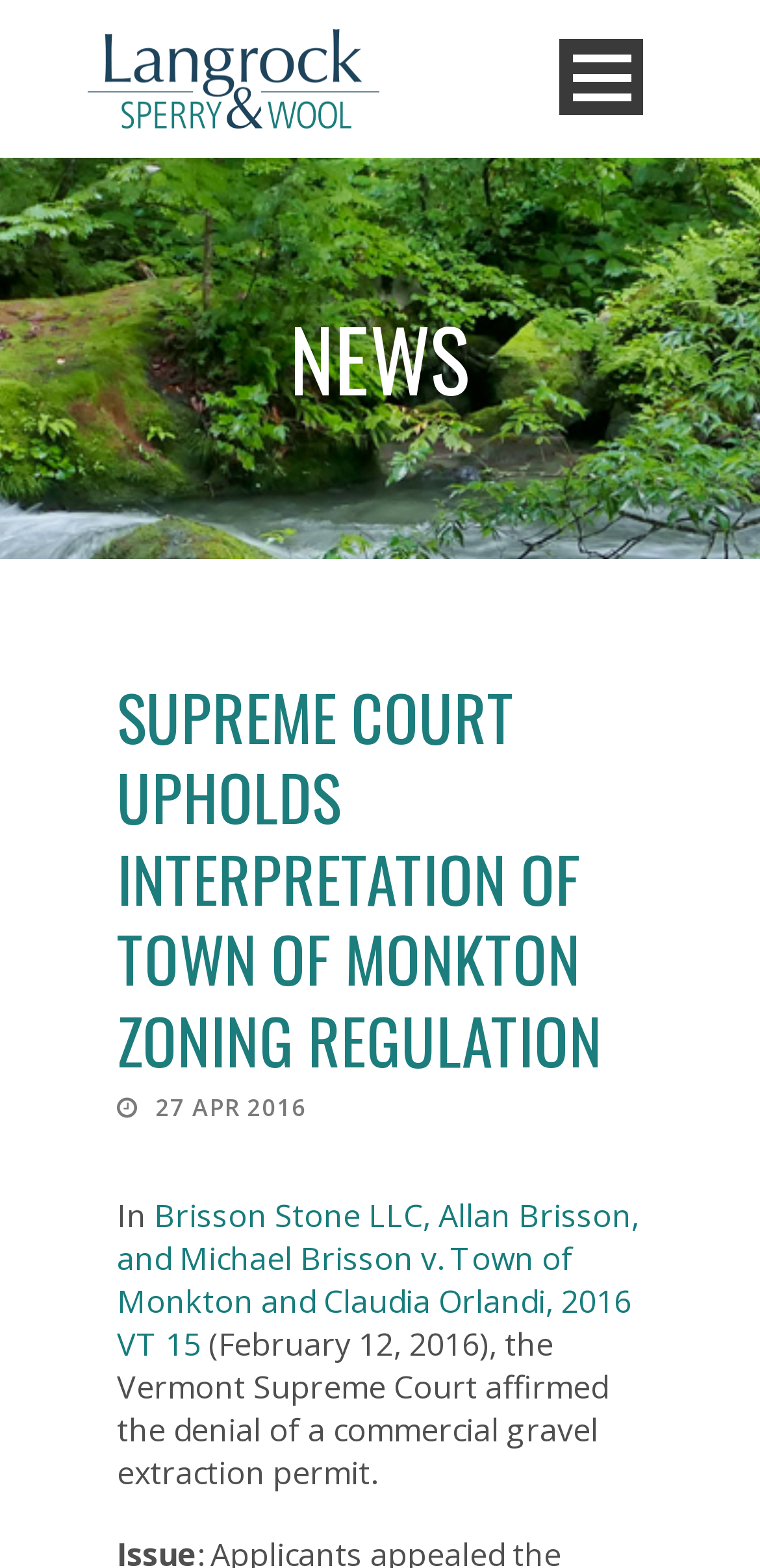What is the type of permit denied in the court case?
Use the screenshot to answer the question with a single word or phrase.

Commercial gravel extraction permit